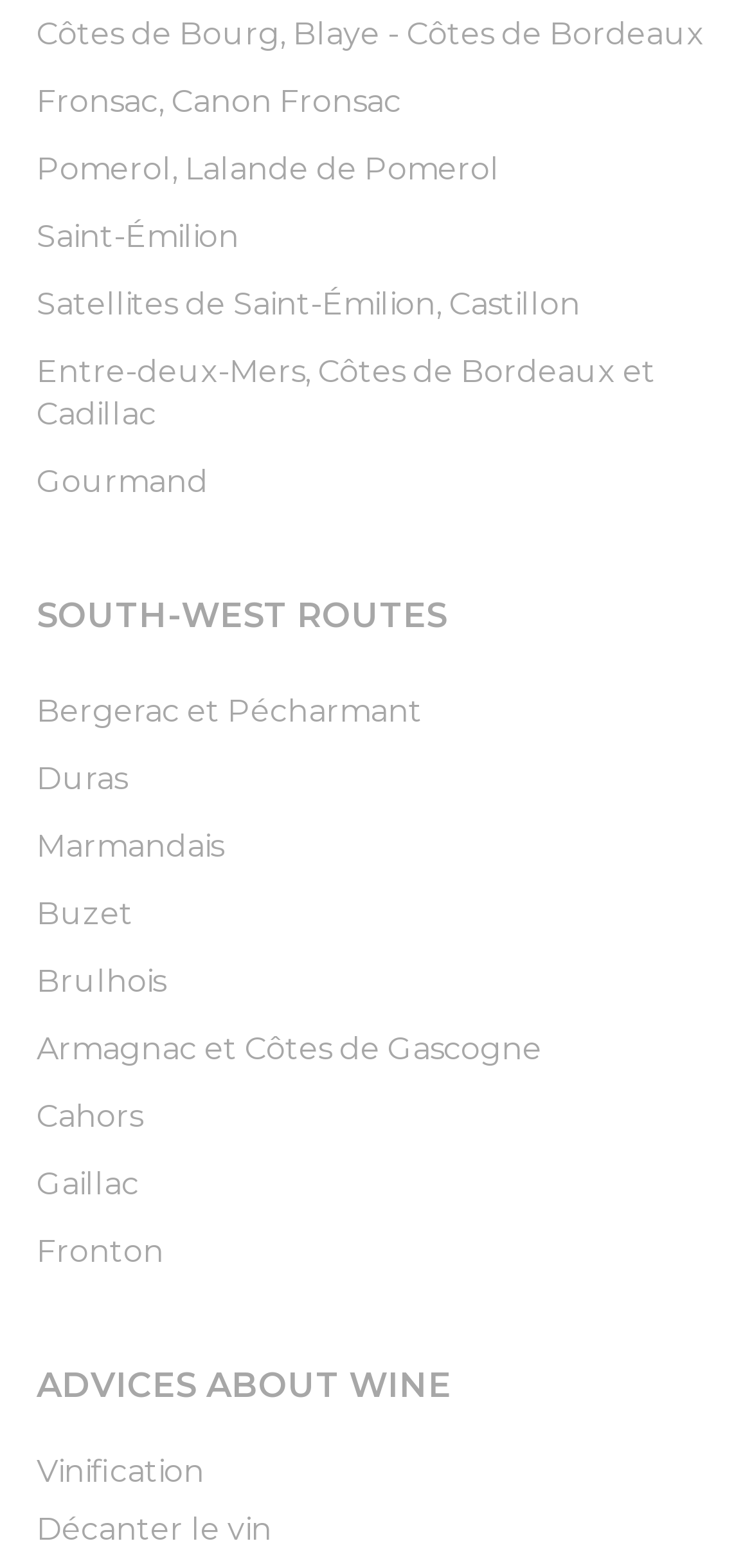Bounding box coordinates are given in the format (top-left x, top-left y, bottom-right x, bottom-right y). All values should be floating point numbers between 0 and 1. Provide the bounding box coordinate for the UI element described as: Armagnac et Côtes de Gascogne

[0.049, 0.656, 0.951, 0.687]